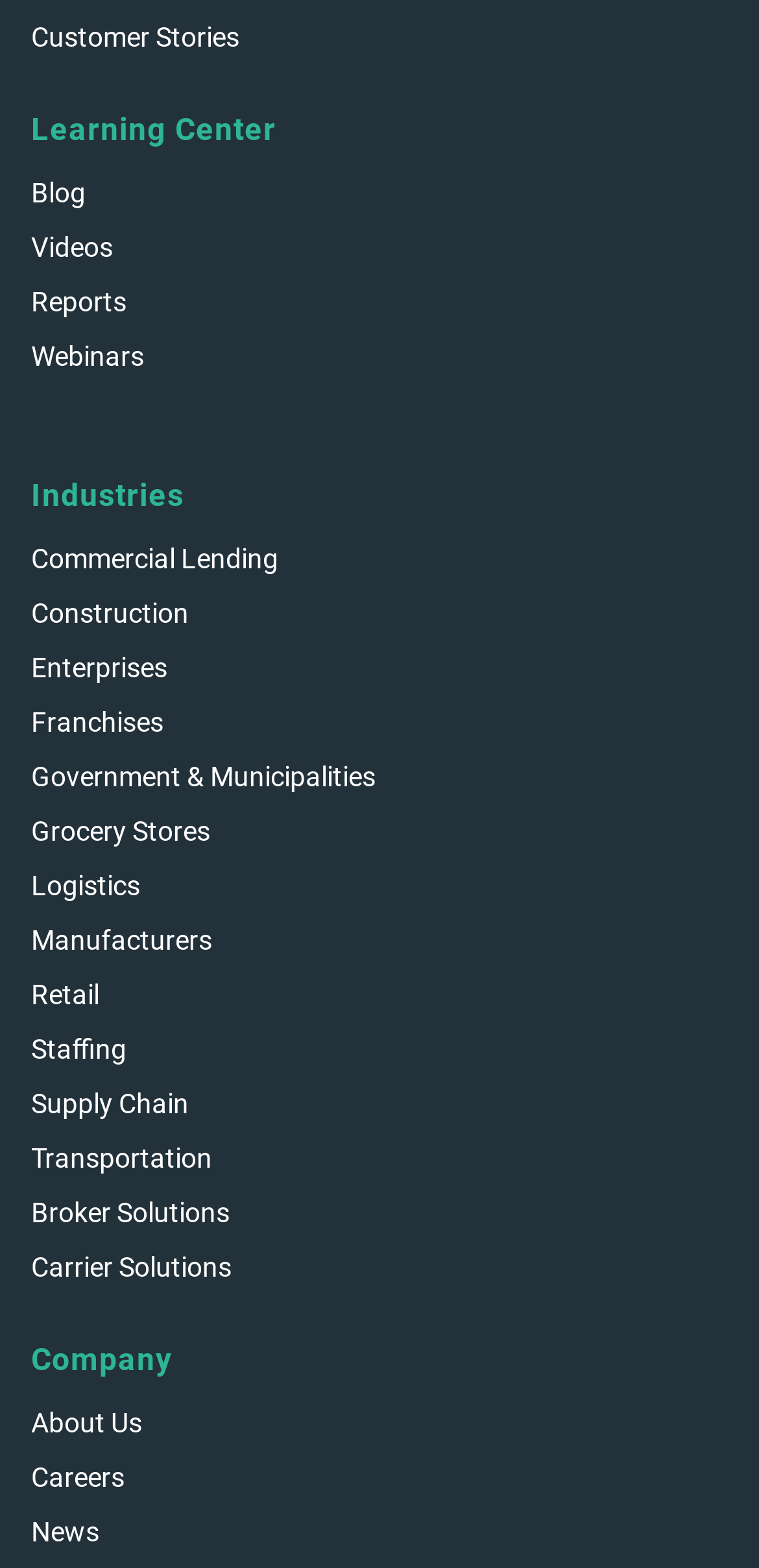Identify the bounding box coordinates for the region to click in order to carry out this instruction: "Check news". Provide the coordinates using four float numbers between 0 and 1, formatted as [left, top, right, bottom].

[0.041, 0.964, 0.131, 0.99]